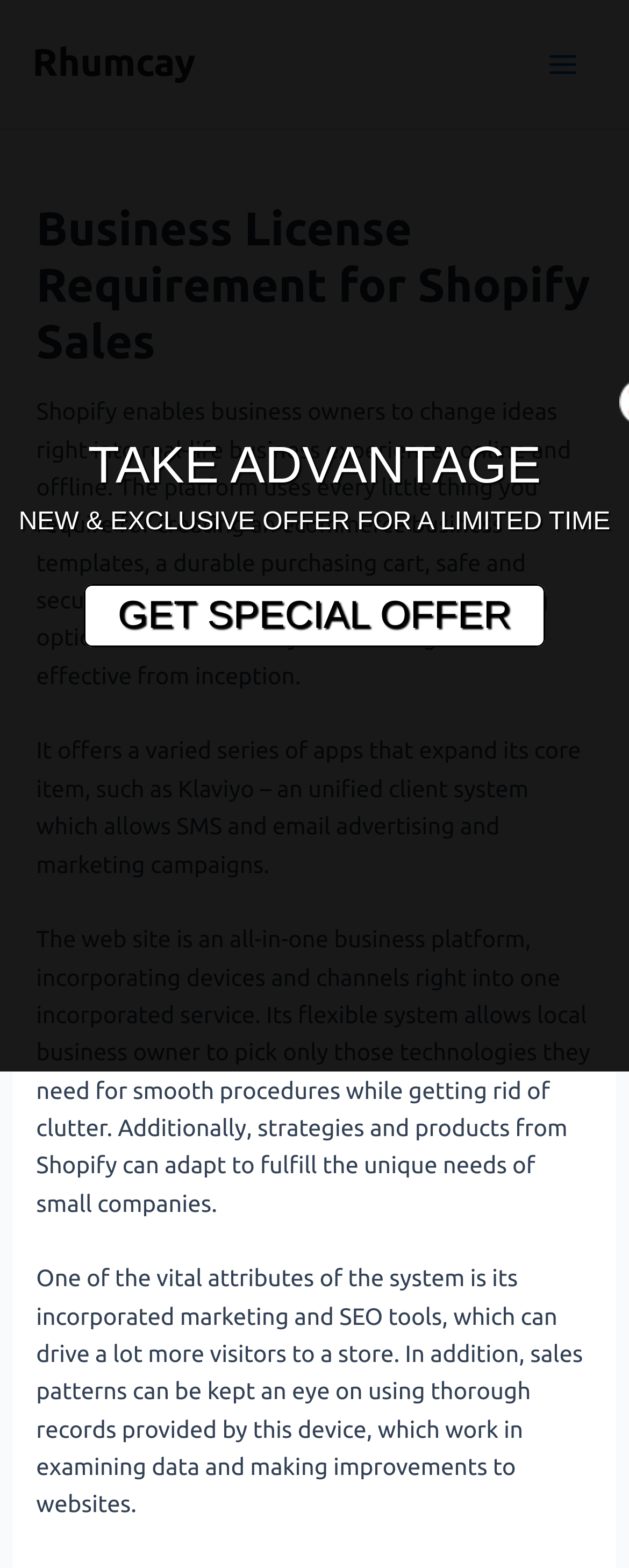Determine the bounding box coordinates for the UI element matching this description: "Rhumcay".

[0.051, 0.027, 0.311, 0.054]